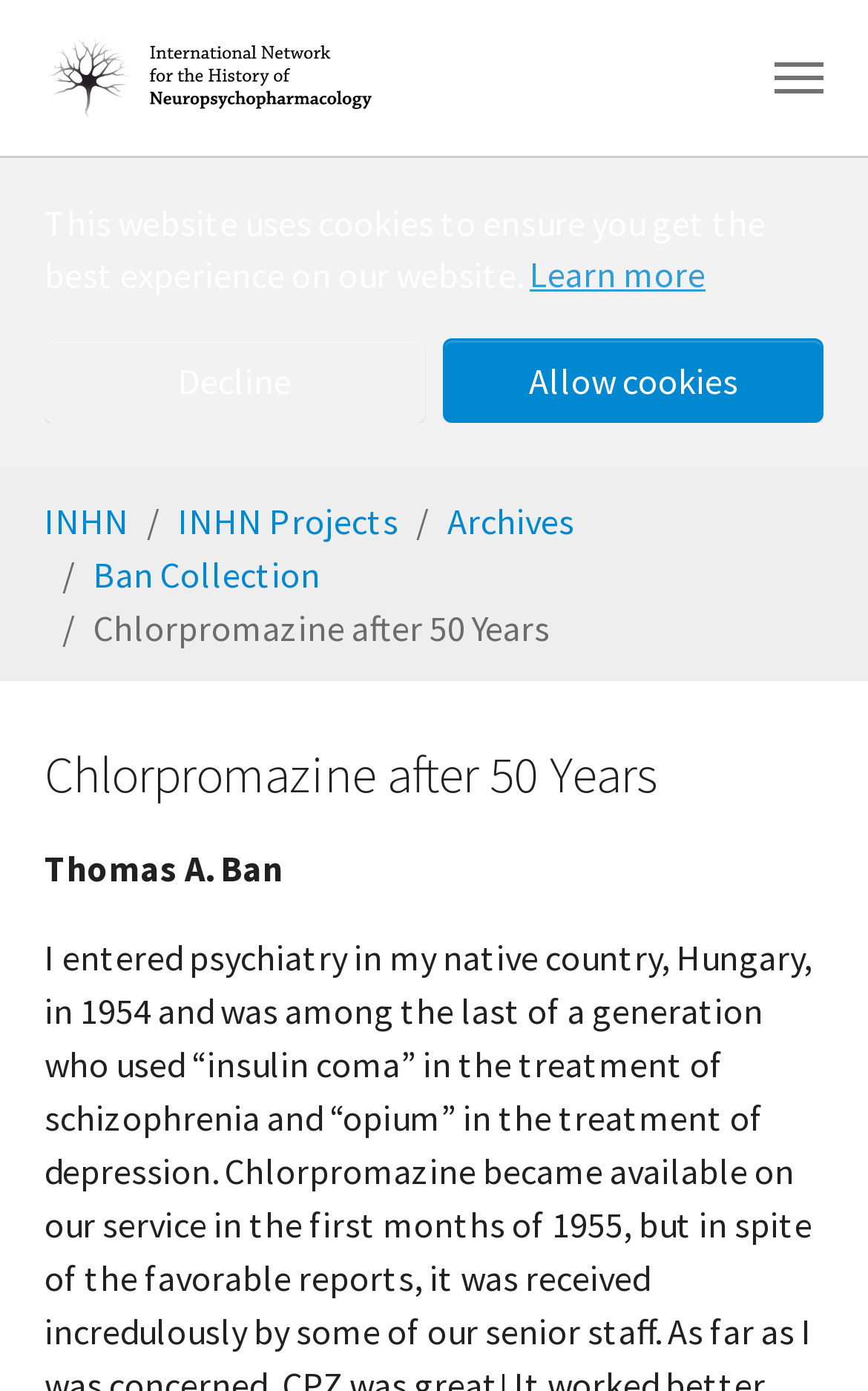Offer an in-depth caption of the entire webpage.

The webpage is about "Chlorpromazine after 50 Years" and appears to be an article or a project page. At the top, there is a logo of "INHN" on the left side, and a navigation toggle button on the right side. Below the logo, there is a breadcrumb navigation section that shows the current location of the page, with links to "INHN", "INHN Projects", "Archives", and "Ban Collection".

On the top center of the page, there is a cookie consent dialog with a message "This website uses cookies to ensure you get the best experience on our website." The dialog has three buttons: "Learn more about cookies", "Deny cookies", and "Allow cookies". There is also a "dismiss cookie message" button on the top right corner of the dialog.

The main content of the page starts below the breadcrumb navigation section. There is a heading that reads "Chlorpromazine after 50 Years" and a subheading that reads "Thomas A. Ban". The rest of the content is not described in the accessibility tree, but it is likely to be an article or a project description related to Chlorpromazine.